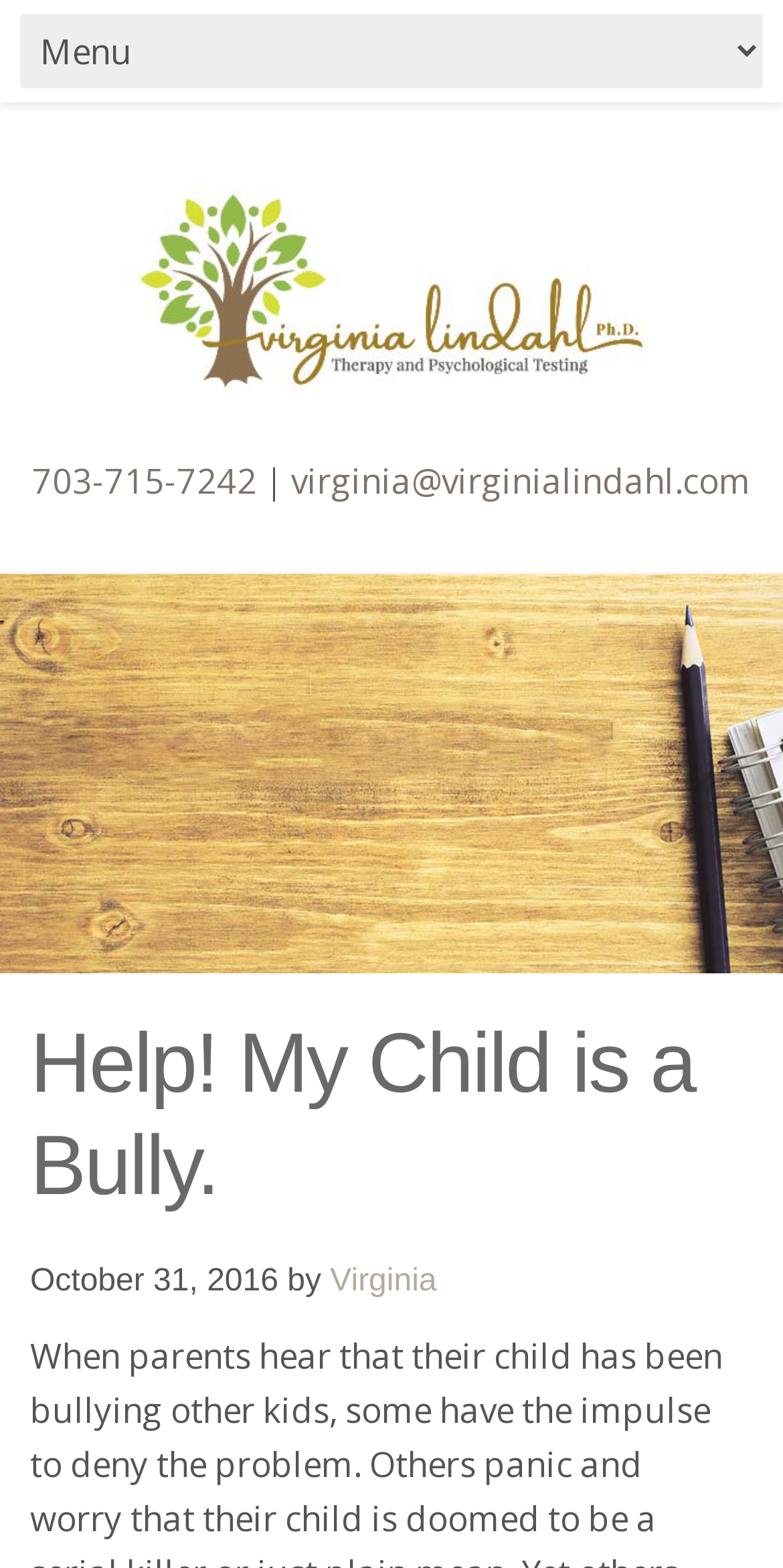What is the phone number on the webpage?
Please use the image to provide an in-depth answer to the question.

I found the phone number by looking at the link element with the text '703-715-7242' which is located at the coordinates [0.041, 0.291, 0.328, 0.321].